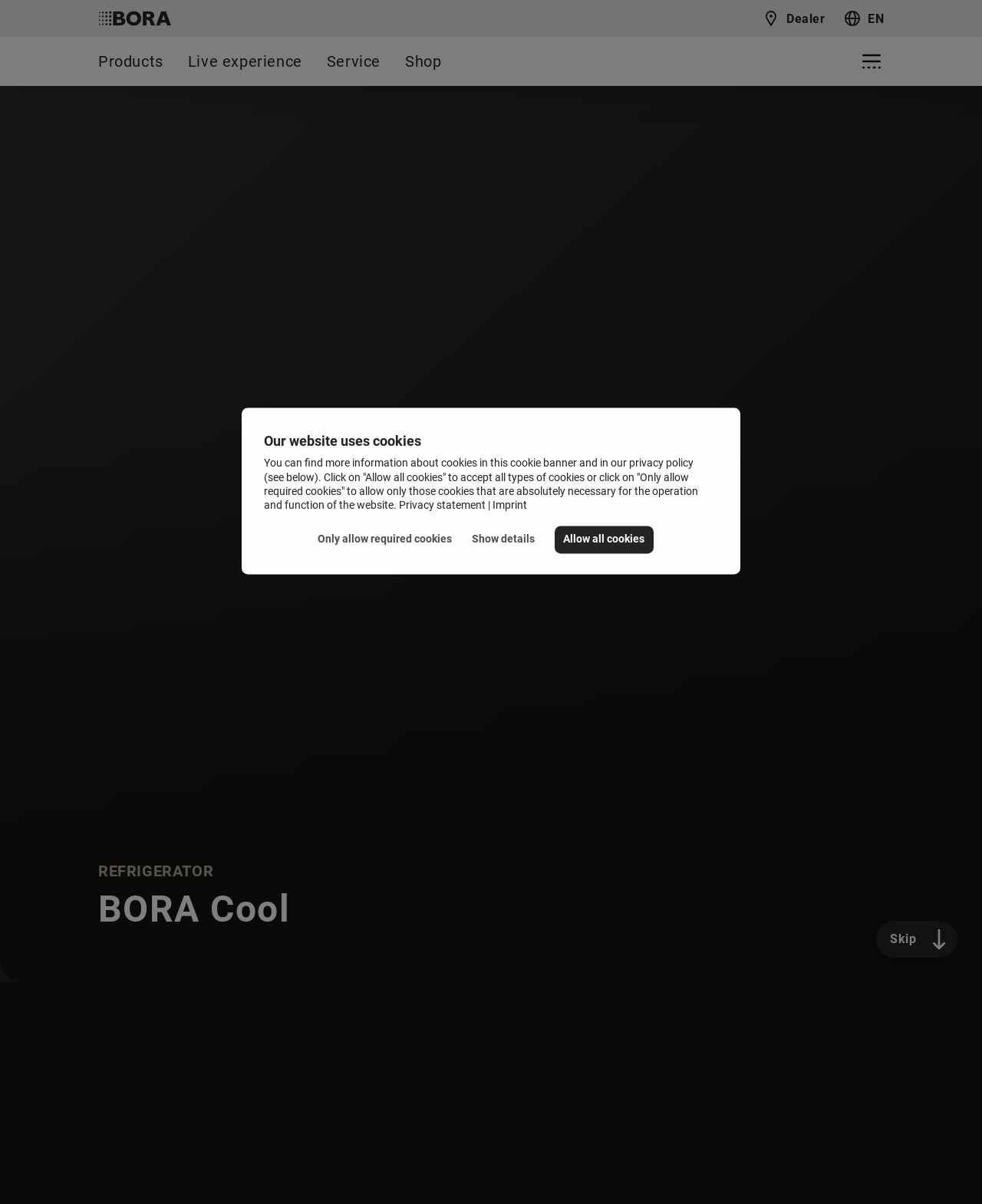Detail the webpage's structure and highlights in your description.

This webpage is about BORA's all-round refrigeration system, featuring the latest technology. At the top, there is a cookie consent dialog with a heading "Our website uses cookies" and a paragraph of text explaining the use of cookies. Below this, there are three buttons: "Show details", "Only allow required cookies", and "Allow all cookies". 

On the top right, there are links to "Dealer" and a language selection button "EN". Next to it, there is a status indicator showing "Loading...". 

The main navigation menu is located at the top center, with options for "Products", "Live experience", "Service", "Shop", and a "Menu" button with an accompanying image. 

On the bottom right, there is a "Skip" link. 

The main content of the page is about BORA Cool, a refrigerator system. There is a heading "BORA Cool" and several paragraphs of text describing the features of the system, including its smart and well-organized food refrigeration, high-quality design, unique ergonomics, broad range of functions, and outstanding flexibility. The text also highlights the individual storage area, optimum lighting, and versatility of the system.